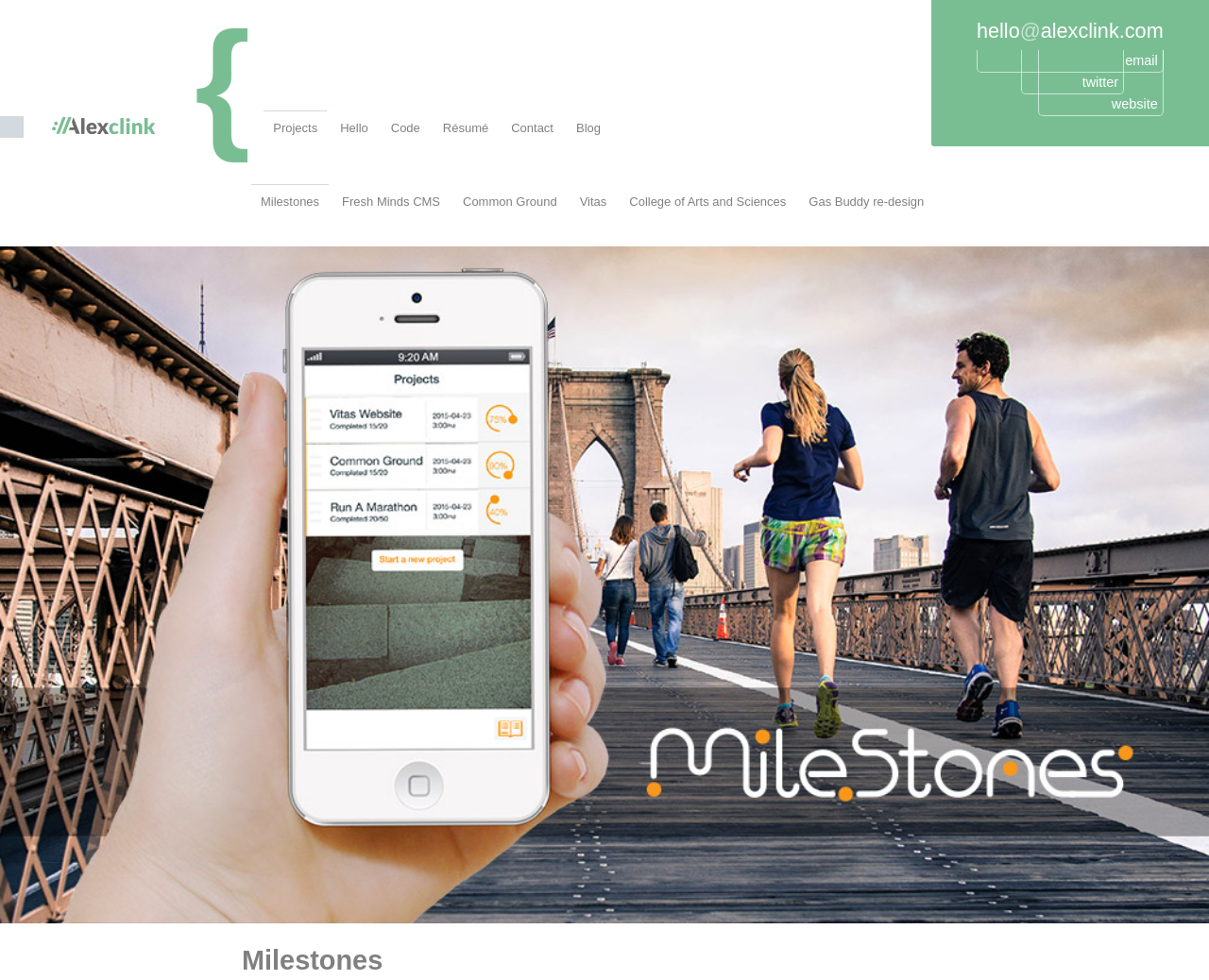How many links are there in the top navigation bar?
From the image, respond using a single word or phrase.

7